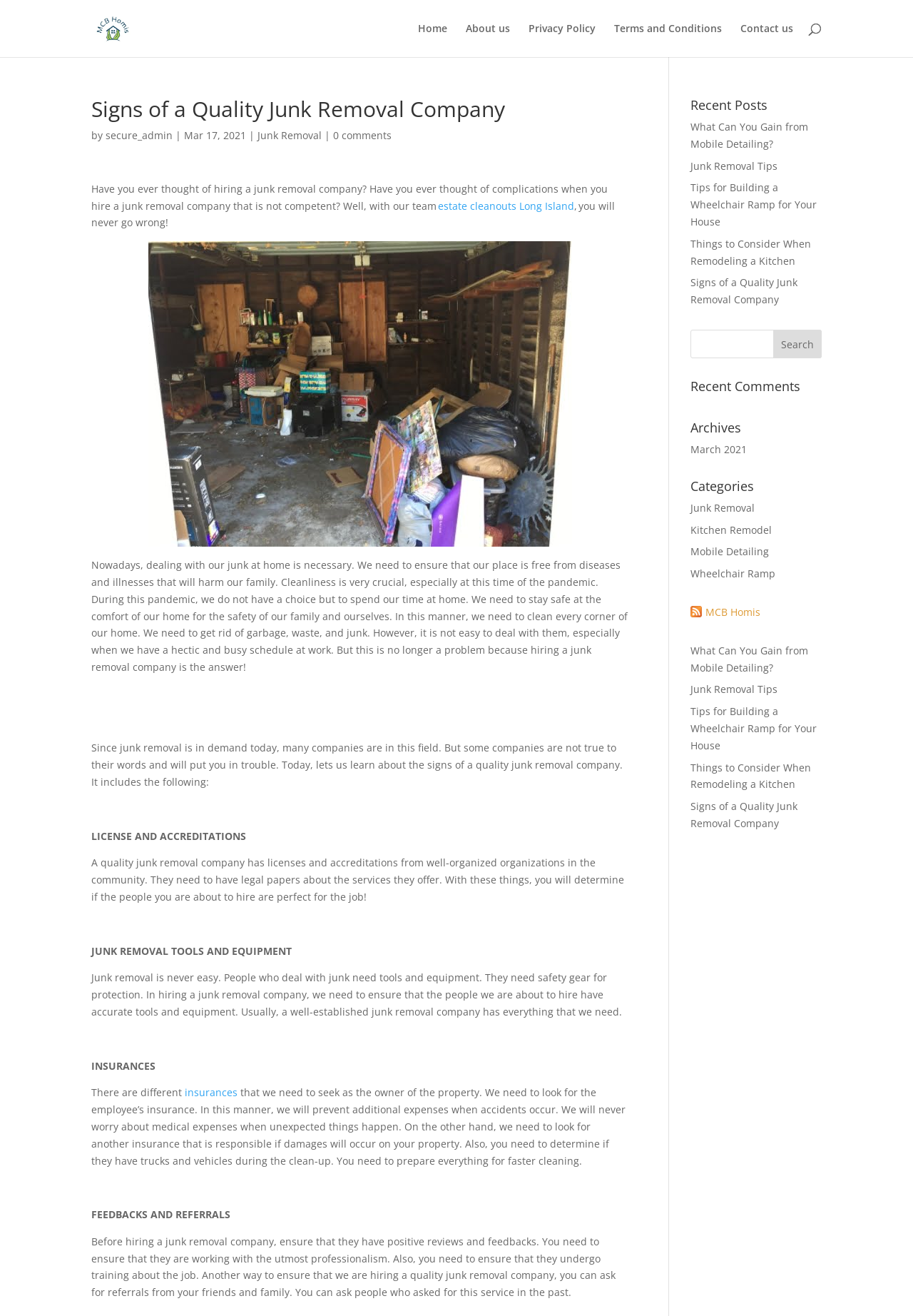Please give a succinct answer using a single word or phrase:
What is the main topic of this webpage?

Junk Removal